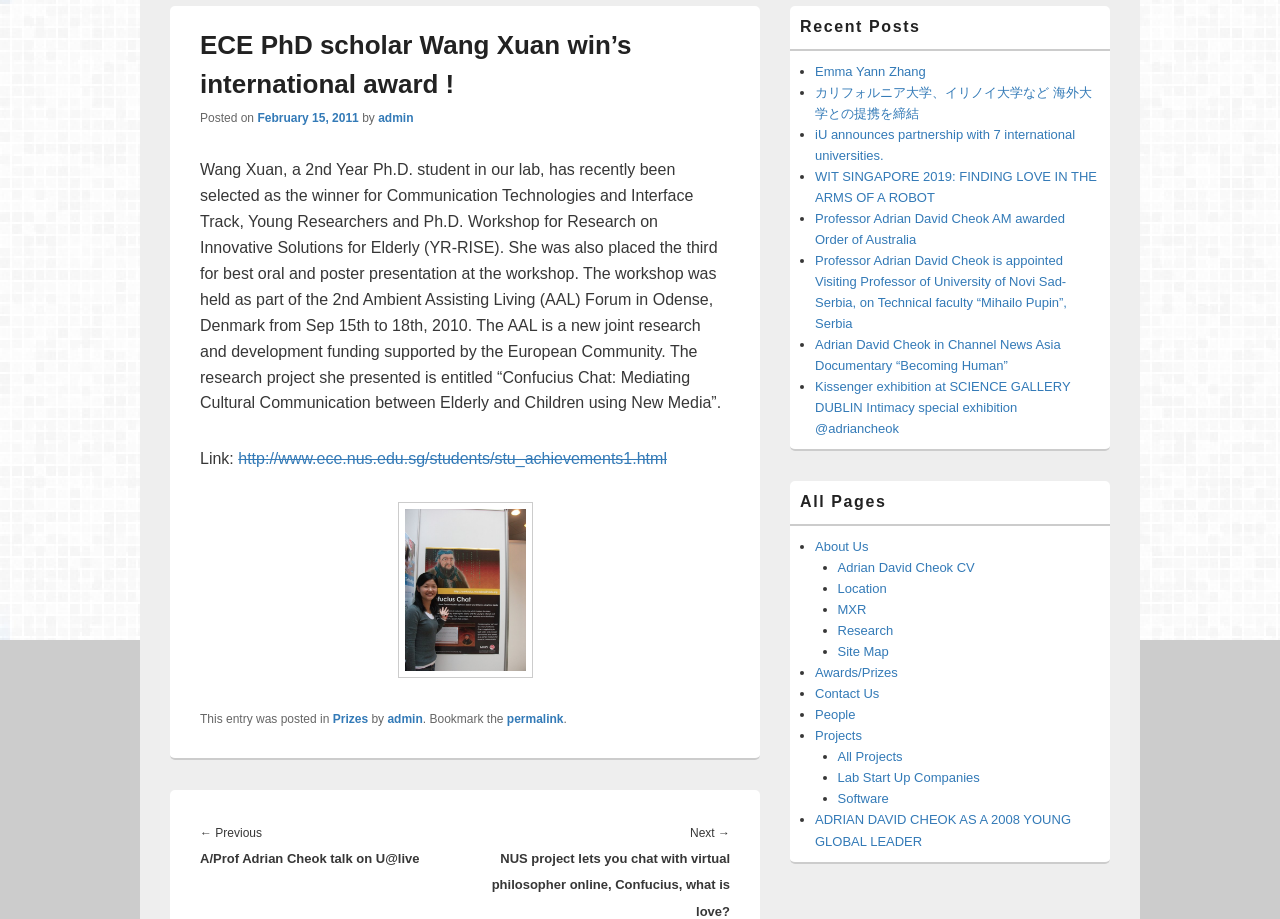Given the description of the UI element: "February 15, 2011", predict the bounding box coordinates in the form of [left, top, right, bottom], with each value being a float between 0 and 1.

[0.201, 0.121, 0.28, 0.136]